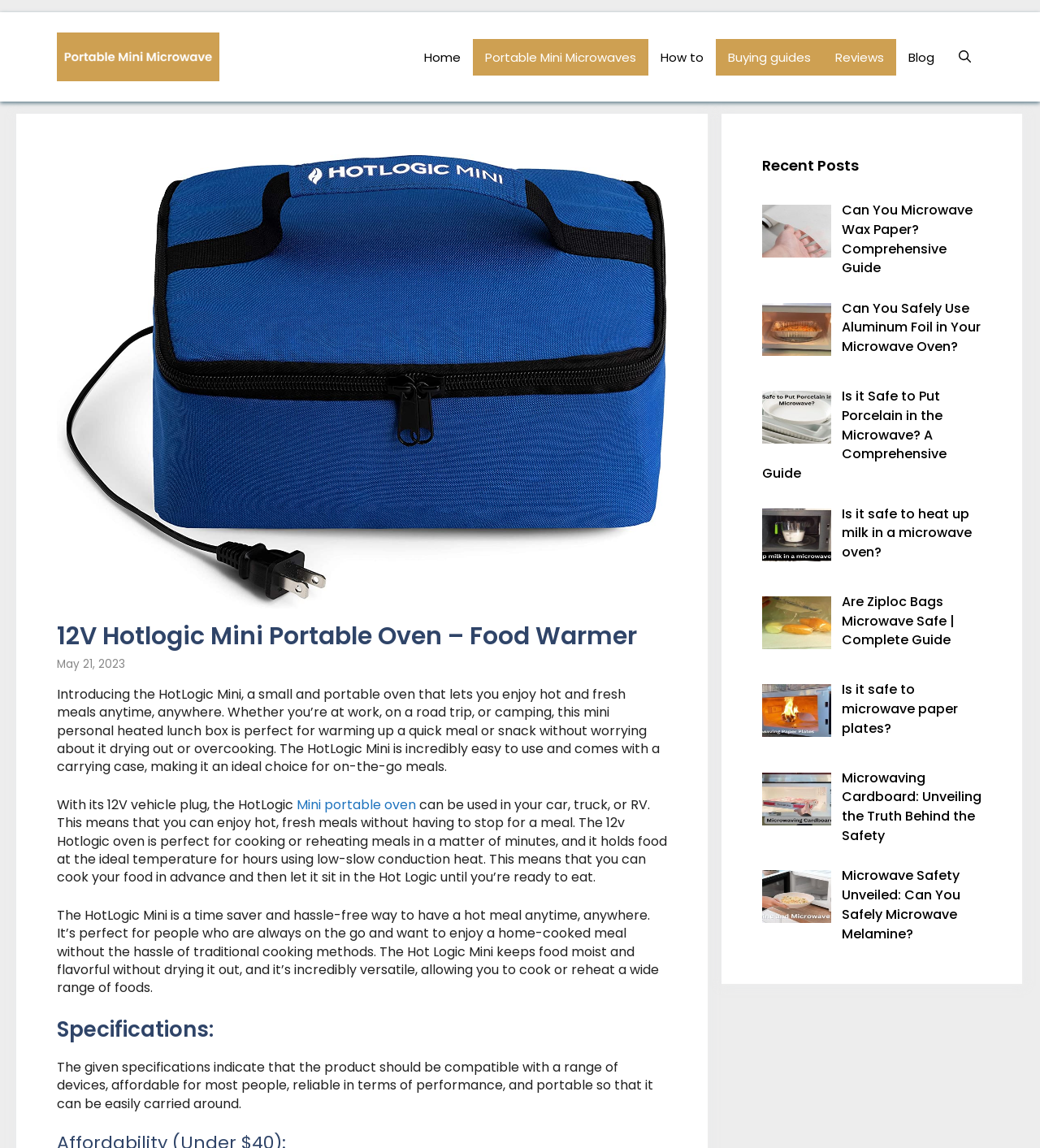Please identify the bounding box coordinates of the element's region that should be clicked to execute the following instruction: "Open the search bar". The bounding box coordinates must be four float numbers between 0 and 1, i.e., [left, top, right, bottom].

[0.91, 0.034, 0.945, 0.065]